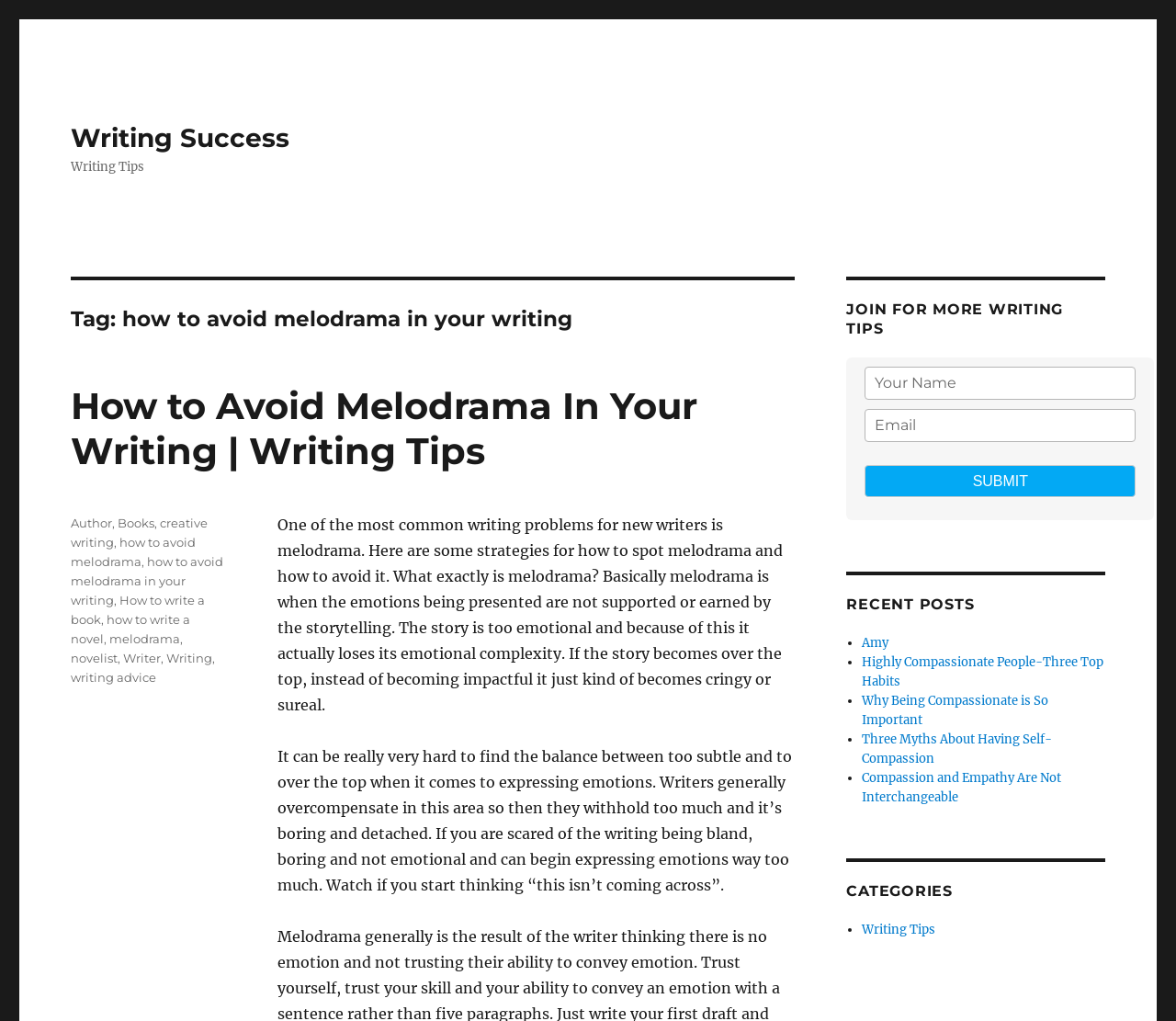Predict the bounding box of the UI element based on this description: "how to avoid melodrama".

[0.06, 0.524, 0.167, 0.557]